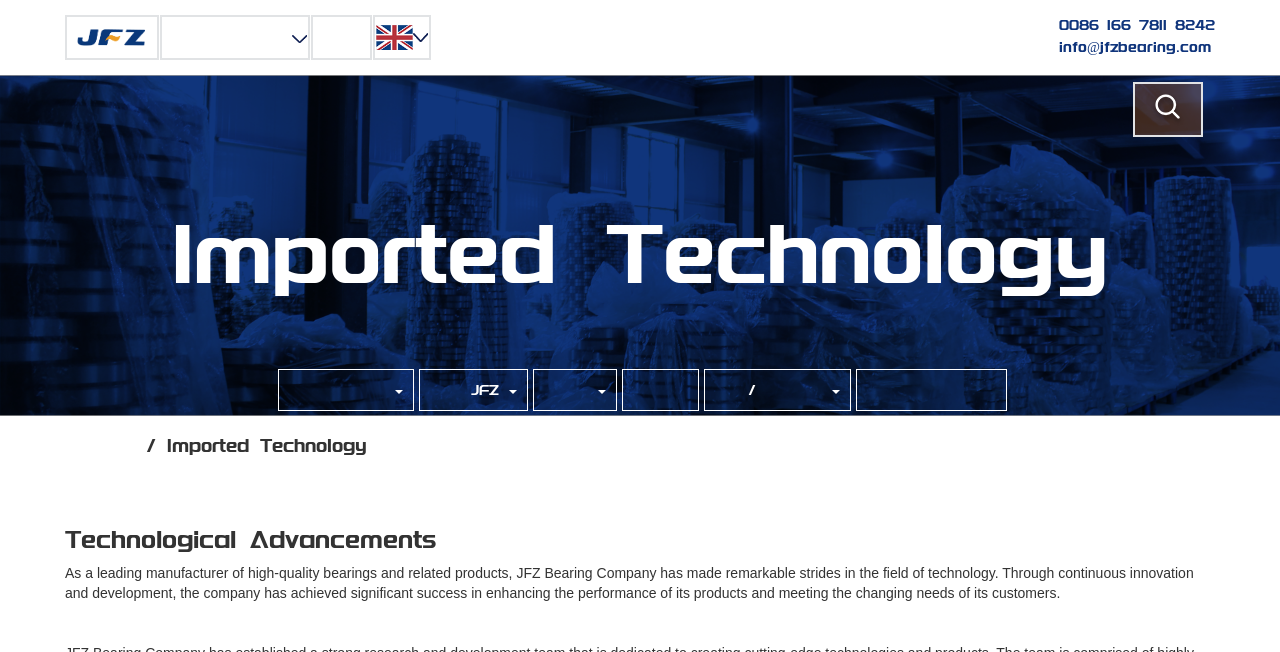Please specify the bounding box coordinates for the clickable region that will help you carry out the instruction: "Send an email to info@jfzbearing.com".

[0.805, 0.058, 0.946, 0.084]